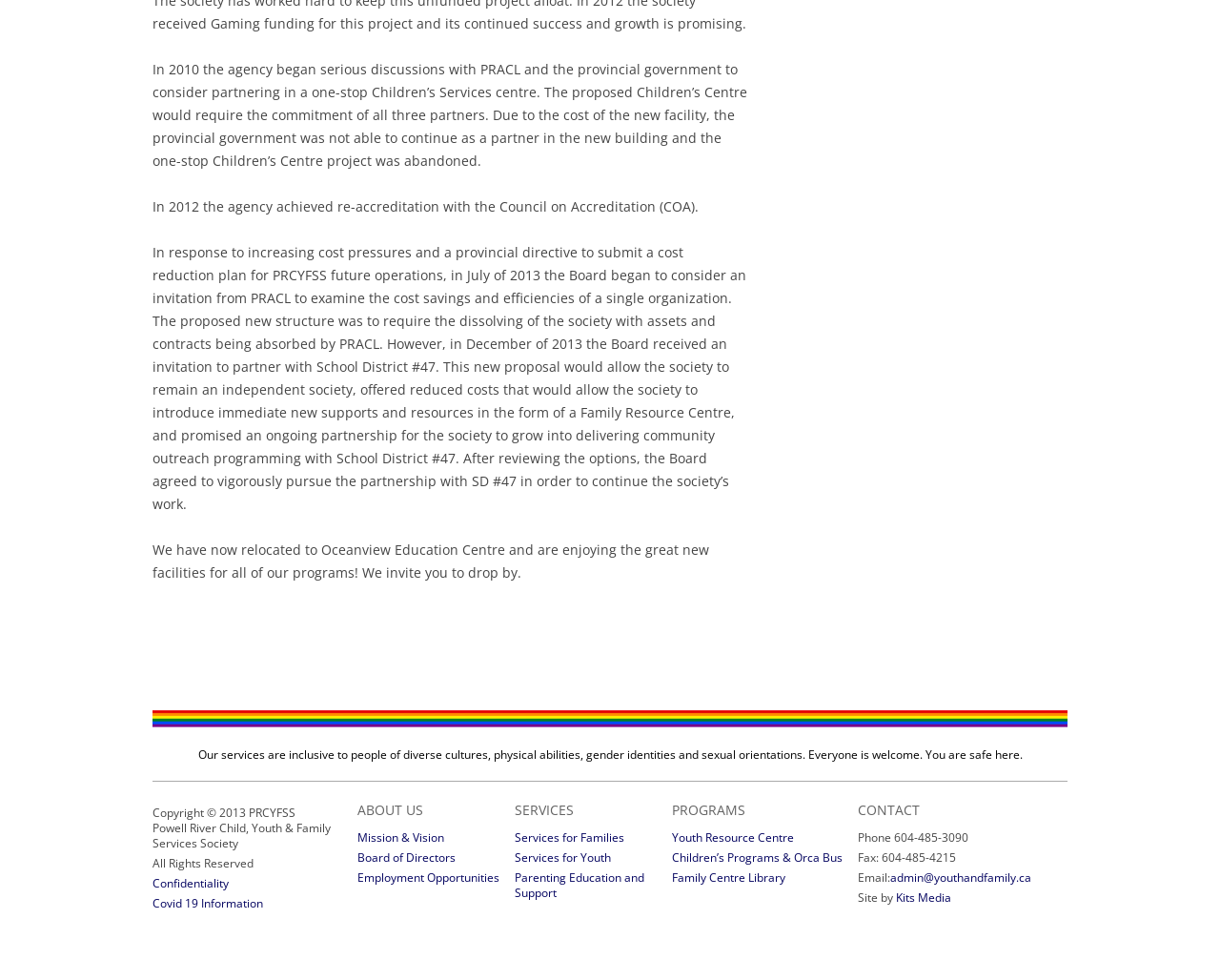Pinpoint the bounding box coordinates of the clickable area necessary to execute the following instruction: "Click the Home link". The coordinates should be given as four float numbers between 0 and 1, namely [left, top, right, bottom].

None